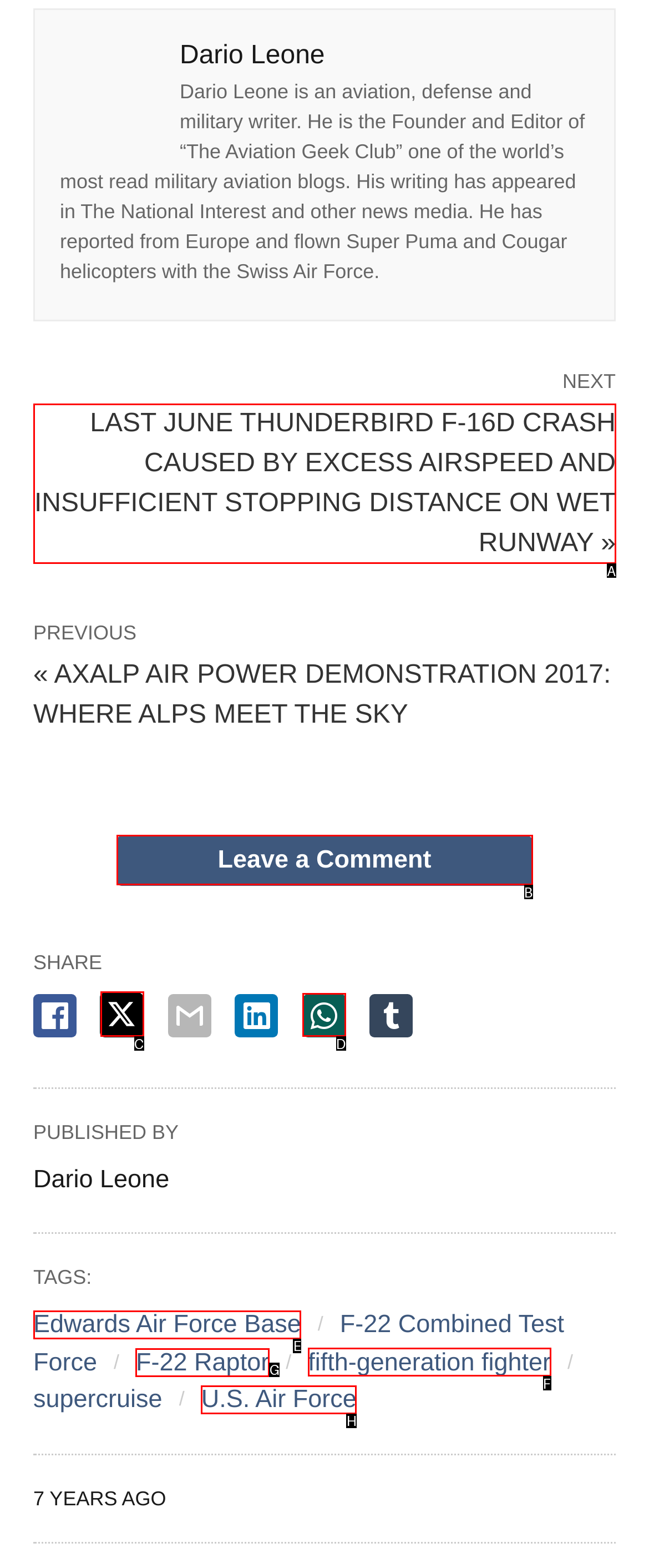Identify which HTML element to click to fulfill the following task: Read more about the F-22 Raptor. Provide your response using the letter of the correct choice.

G